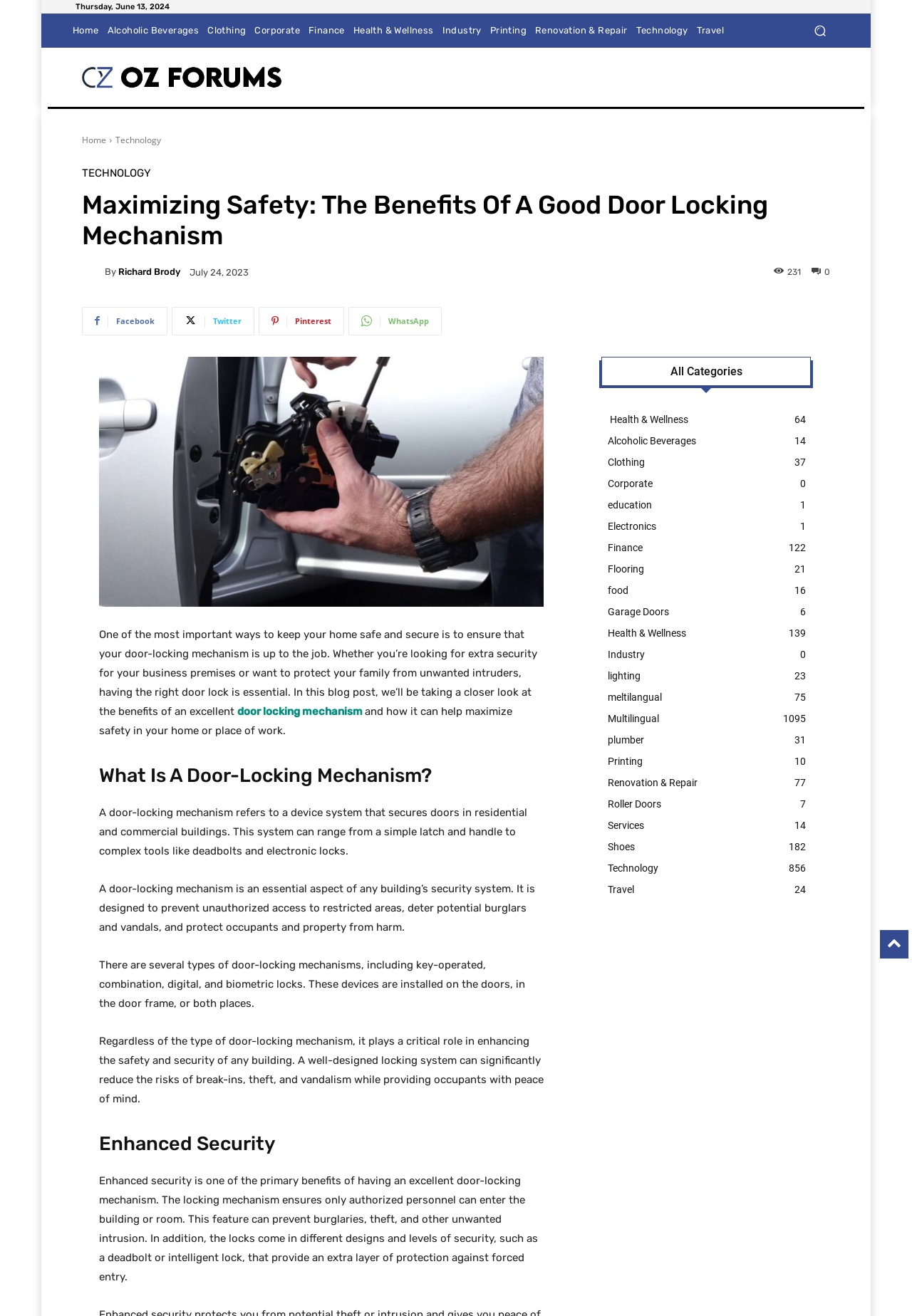Identify the bounding box coordinates of the specific part of the webpage to click to complete this instruction: "Go to 'Technology' category".

[0.693, 0.01, 0.759, 0.036]